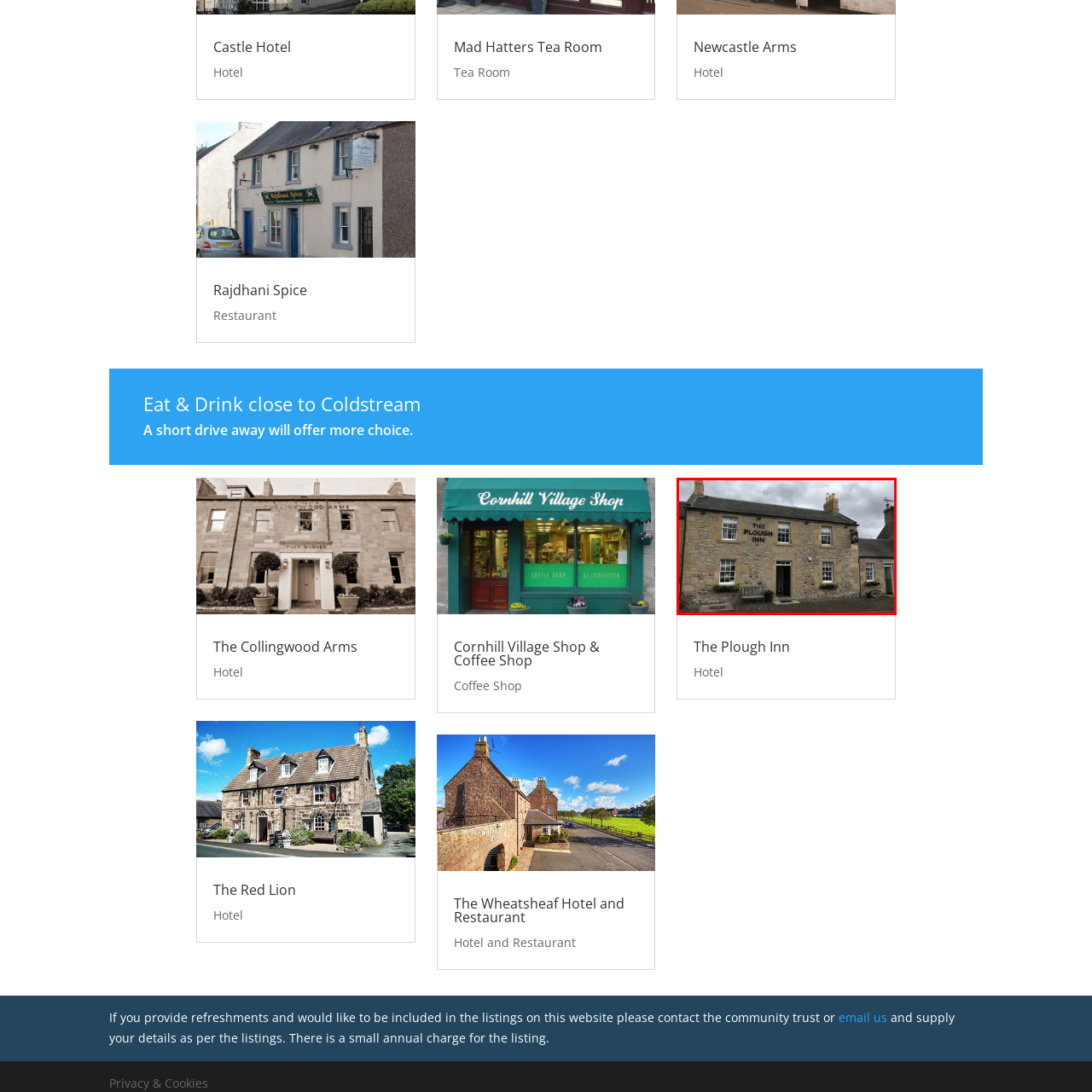Describe meticulously the scene encapsulated by the red boundary in the image.

The image showcases "The Plough Inn," a welcoming establishment characterized by its traditional stone façade and classic architecture. The inn features prominent windows, adorned with small flower boxes, adding a touch of charm to the exterior. Above the entrance, the name "THE PLOUGH INN" is boldly displayed, making it easily identifiable. The roof has a slight overhang, and the surrounding area appears to be a quiet, well-kept environment, perfect for casual visits or enjoying a meal. This location is indicated as a hotel, suggesting it offers lodging as well as dining options for guests and visitors alike.